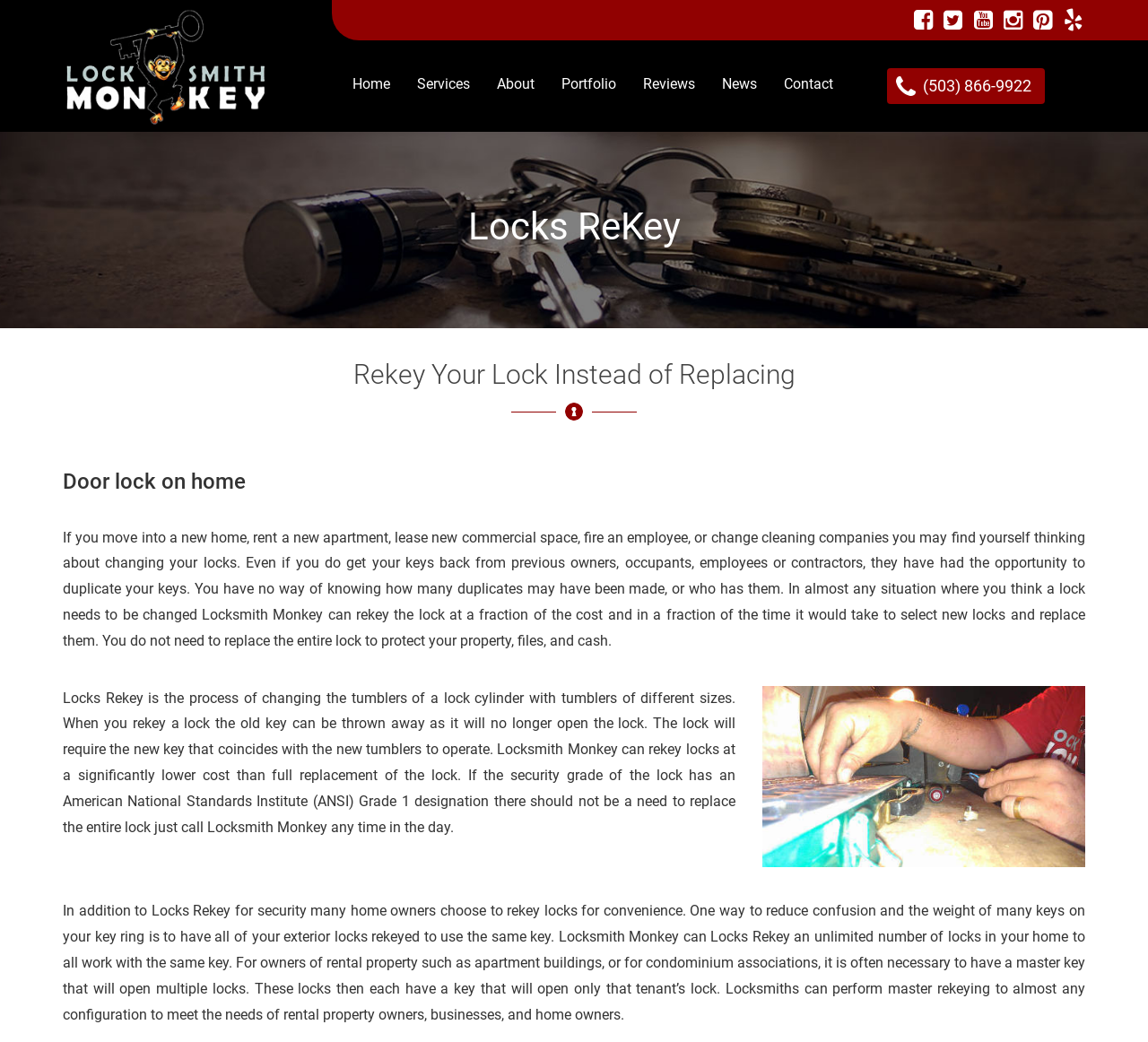Determine the bounding box coordinates for the area you should click to complete the following instruction: "Go to Home page".

[0.307, 0.065, 0.339, 0.096]